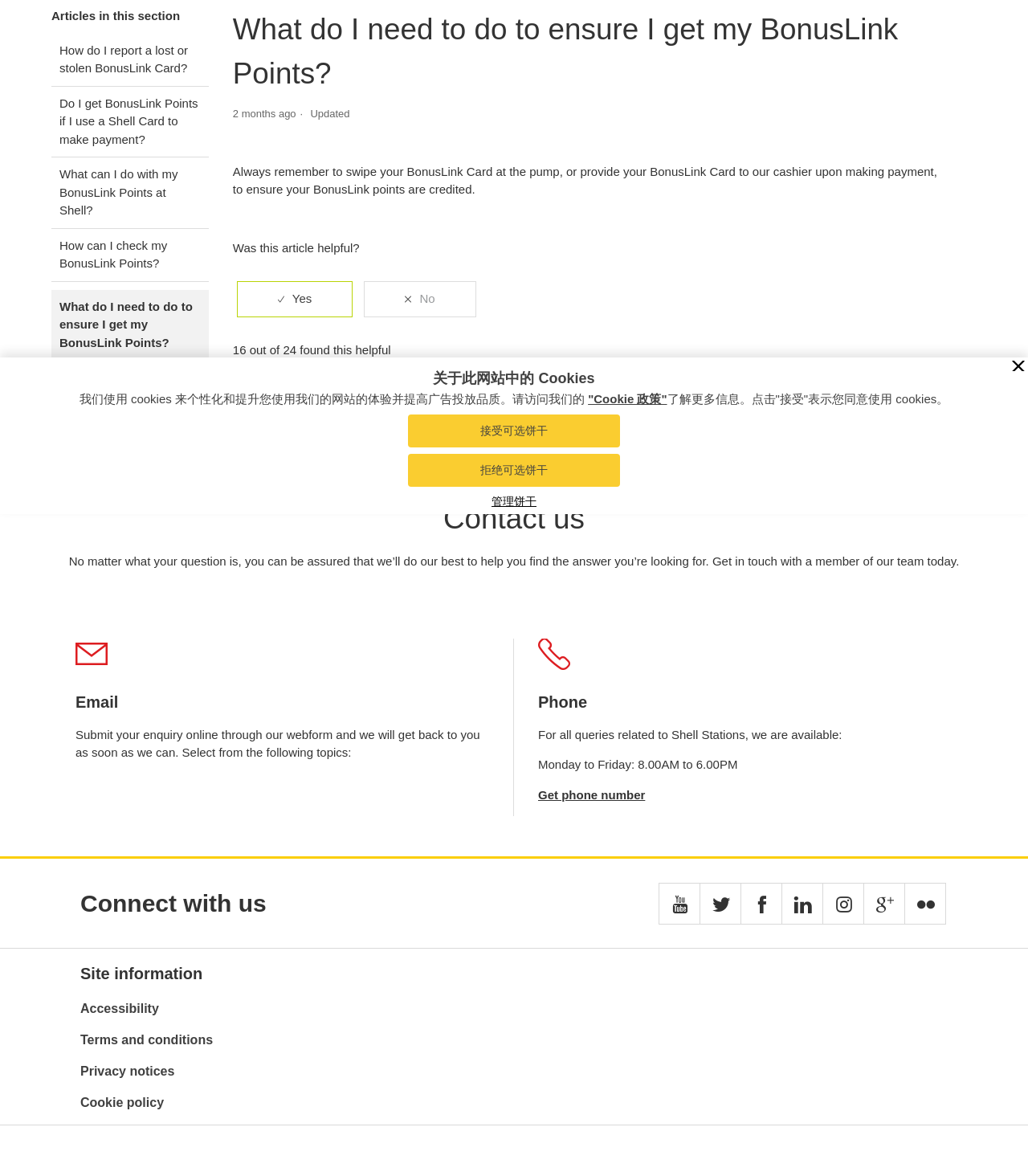Locate the bounding box for the described UI element: "Cookie policy". Ensure the coordinates are four float numbers between 0 and 1, formatted as [left, top, right, bottom].

[0.078, 0.932, 0.159, 0.943]